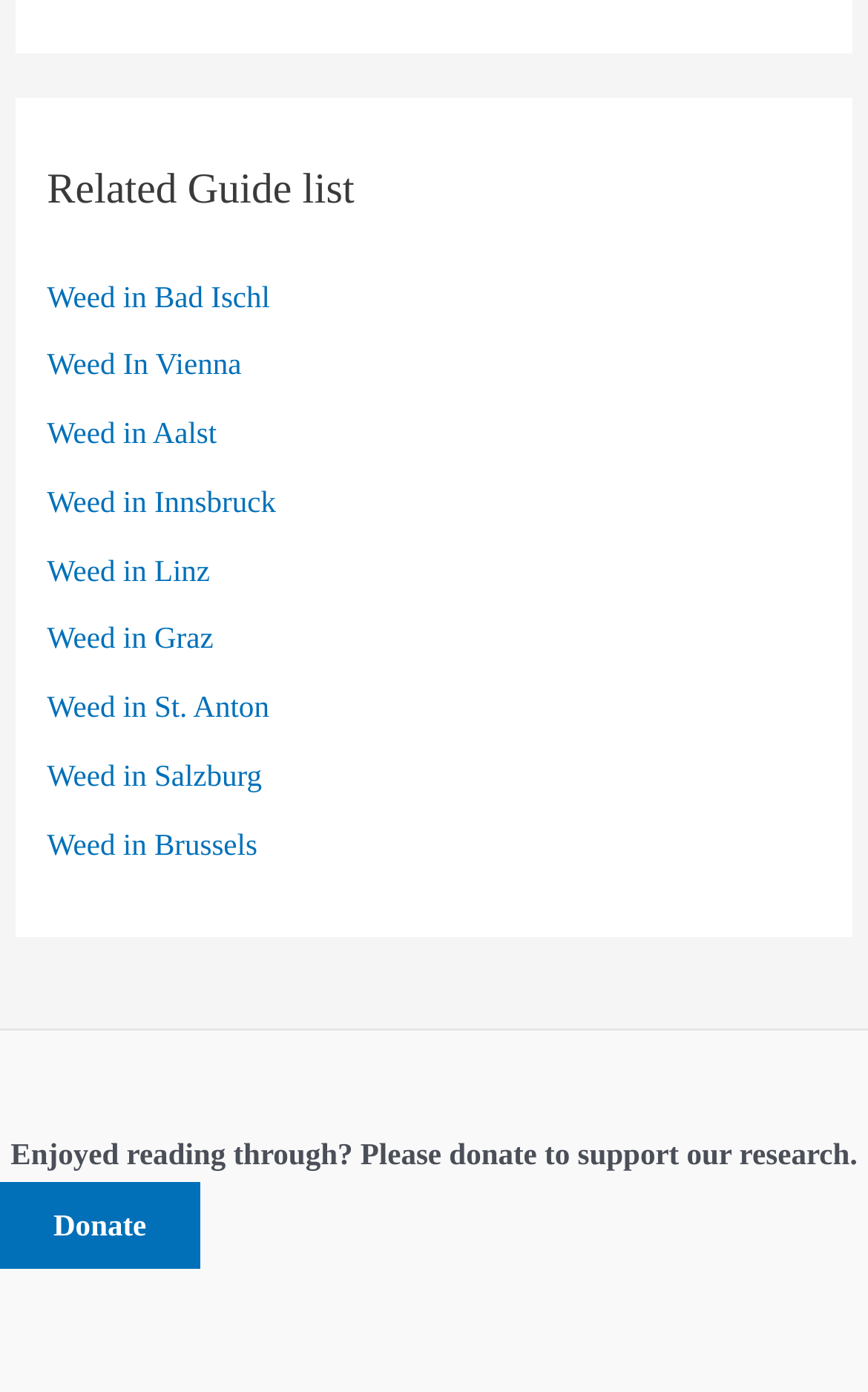Please identify the bounding box coordinates of the clickable area that will fulfill the following instruction: "Explore guide on Weed in Innsbruck". The coordinates should be in the format of four float numbers between 0 and 1, i.e., [left, top, right, bottom].

[0.054, 0.348, 0.318, 0.372]